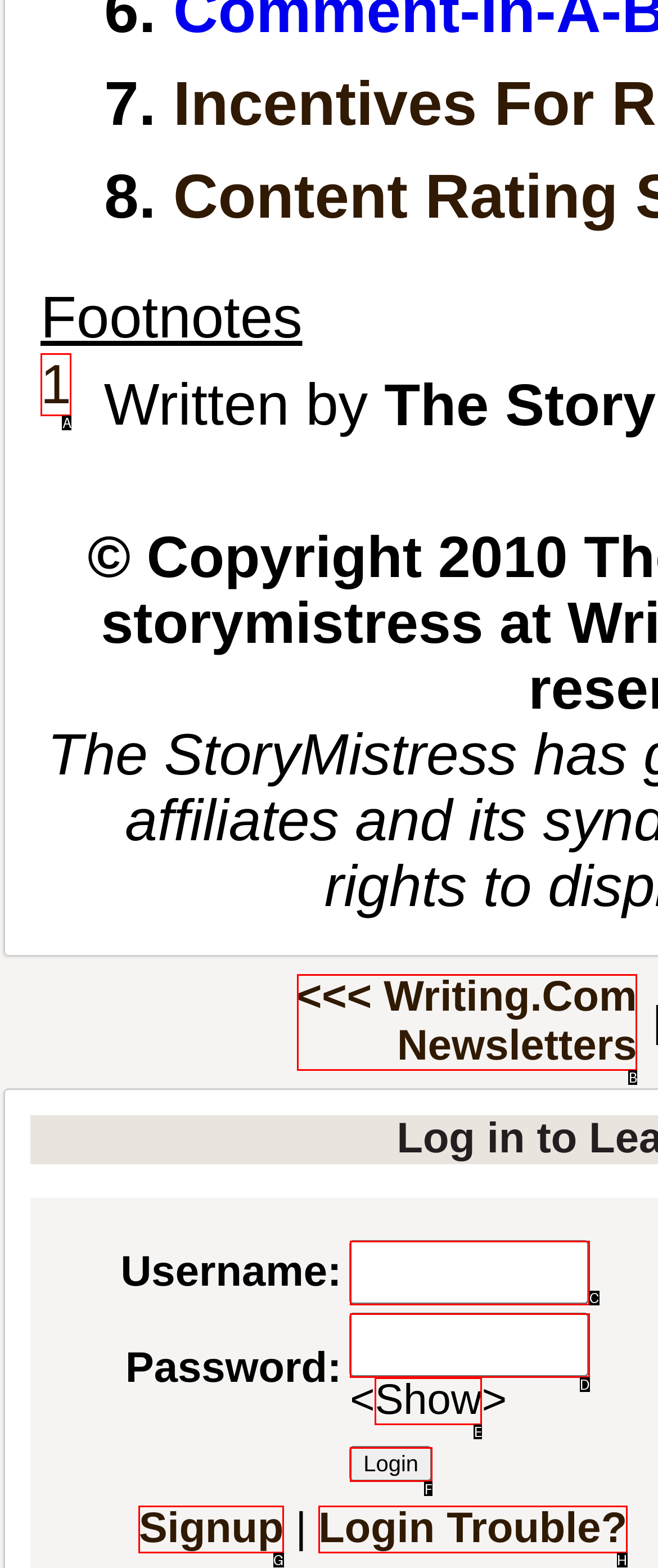Tell me which UI element to click to fulfill the given task: Click login. Respond with the letter of the correct option directly.

F